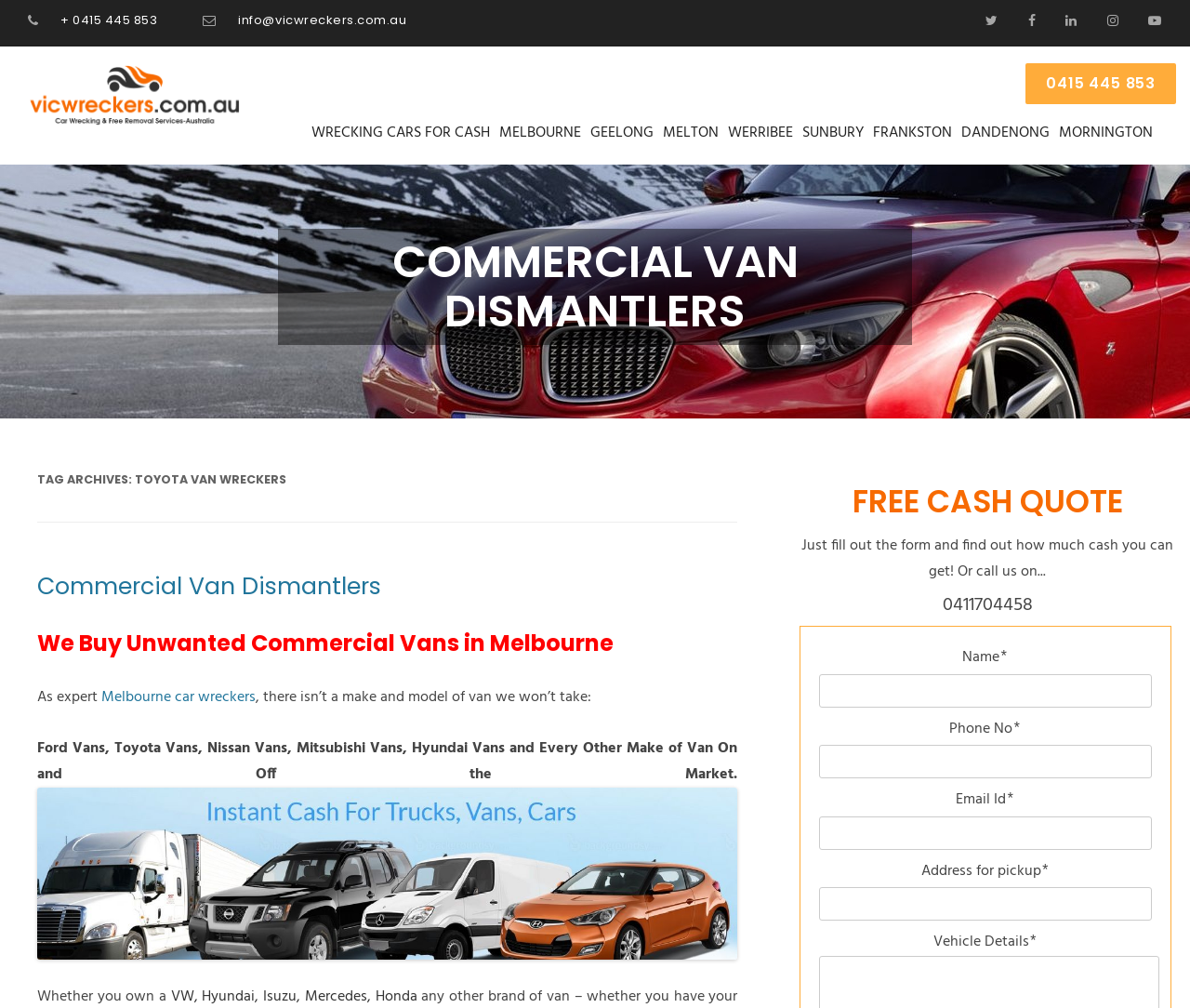Locate the bounding box coordinates of the clickable region necessary to complete the following instruction: "Click the phone number link". Provide the coordinates in the format of four float numbers between 0 and 1, i.e., [left, top, right, bottom].

[0.051, 0.011, 0.132, 0.028]